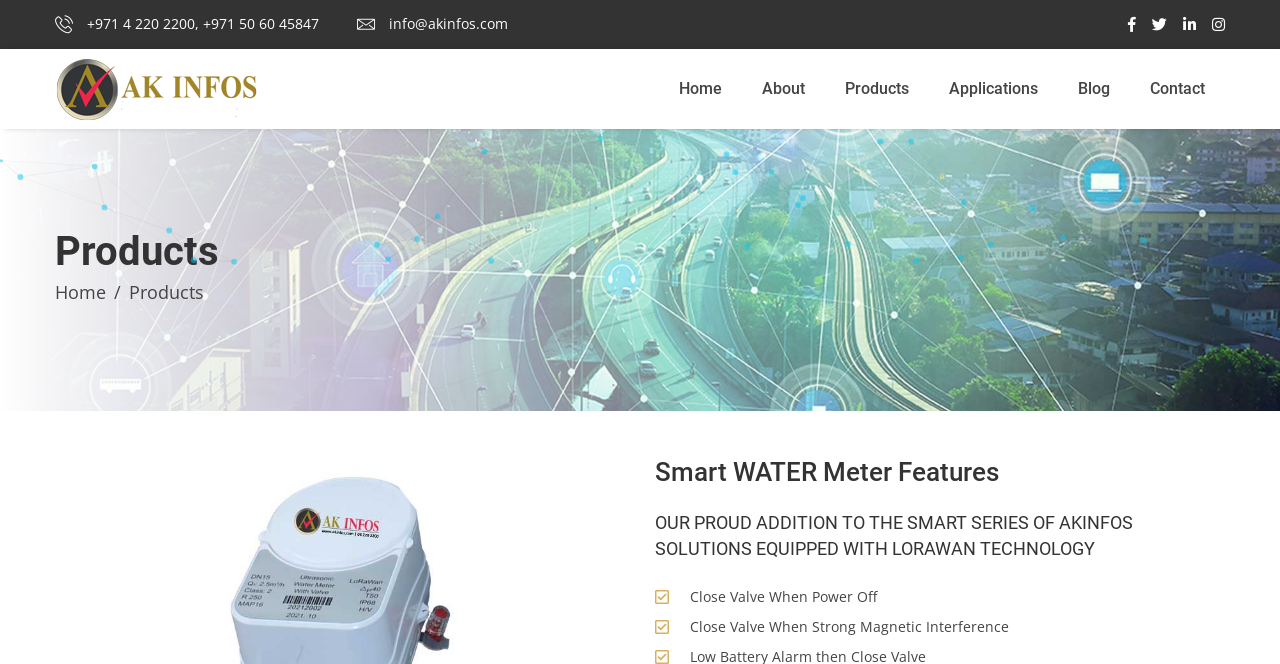Please locate the bounding box coordinates of the region I need to click to follow this instruction: "Read the blog".

[0.827, 0.074, 0.883, 0.194]